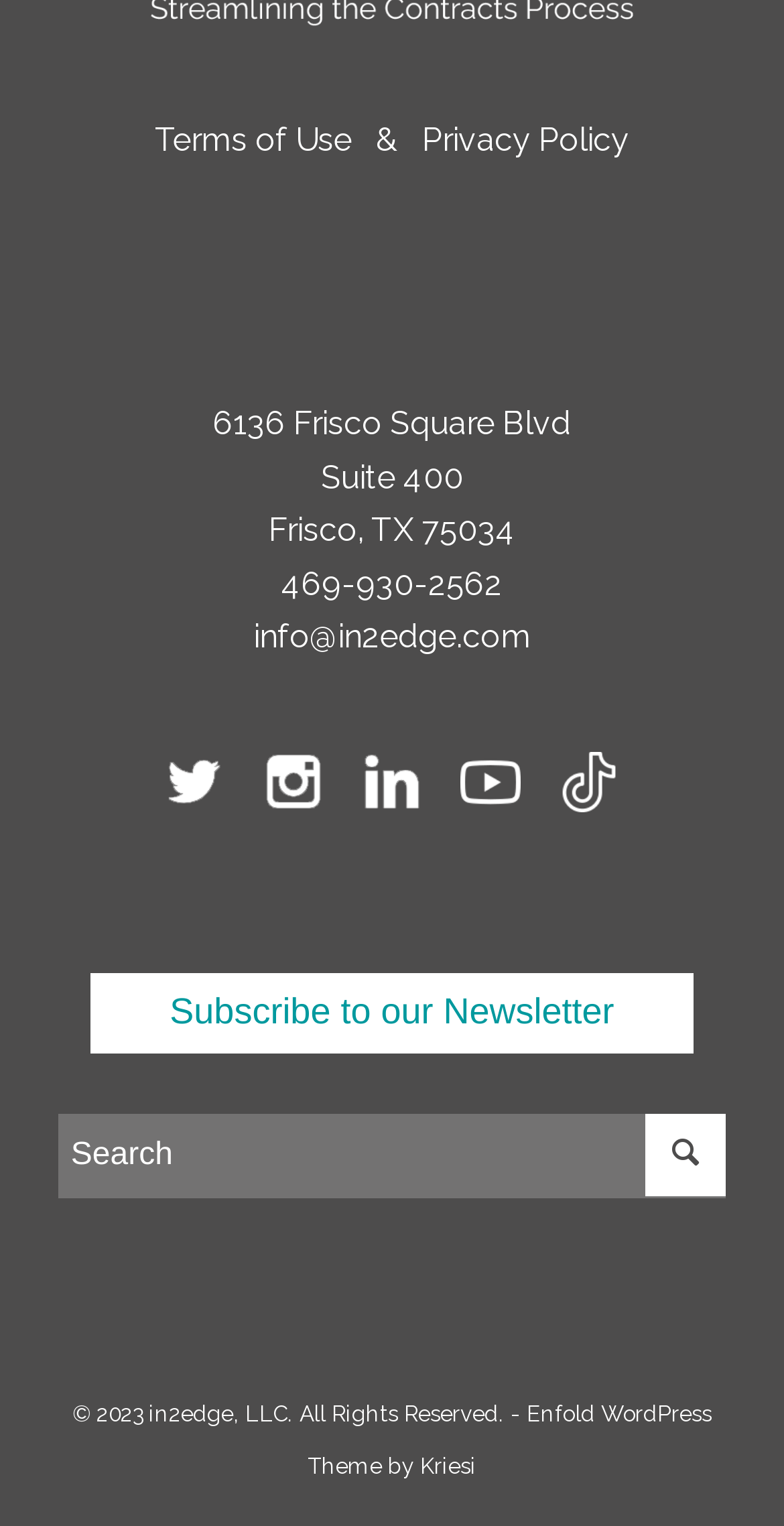Determine the bounding box coordinates of the clickable element necessary to fulfill the instruction: "Search for something". Provide the coordinates as four float numbers within the 0 to 1 range, i.e., [left, top, right, bottom].

[0.075, 0.73, 0.925, 0.785]